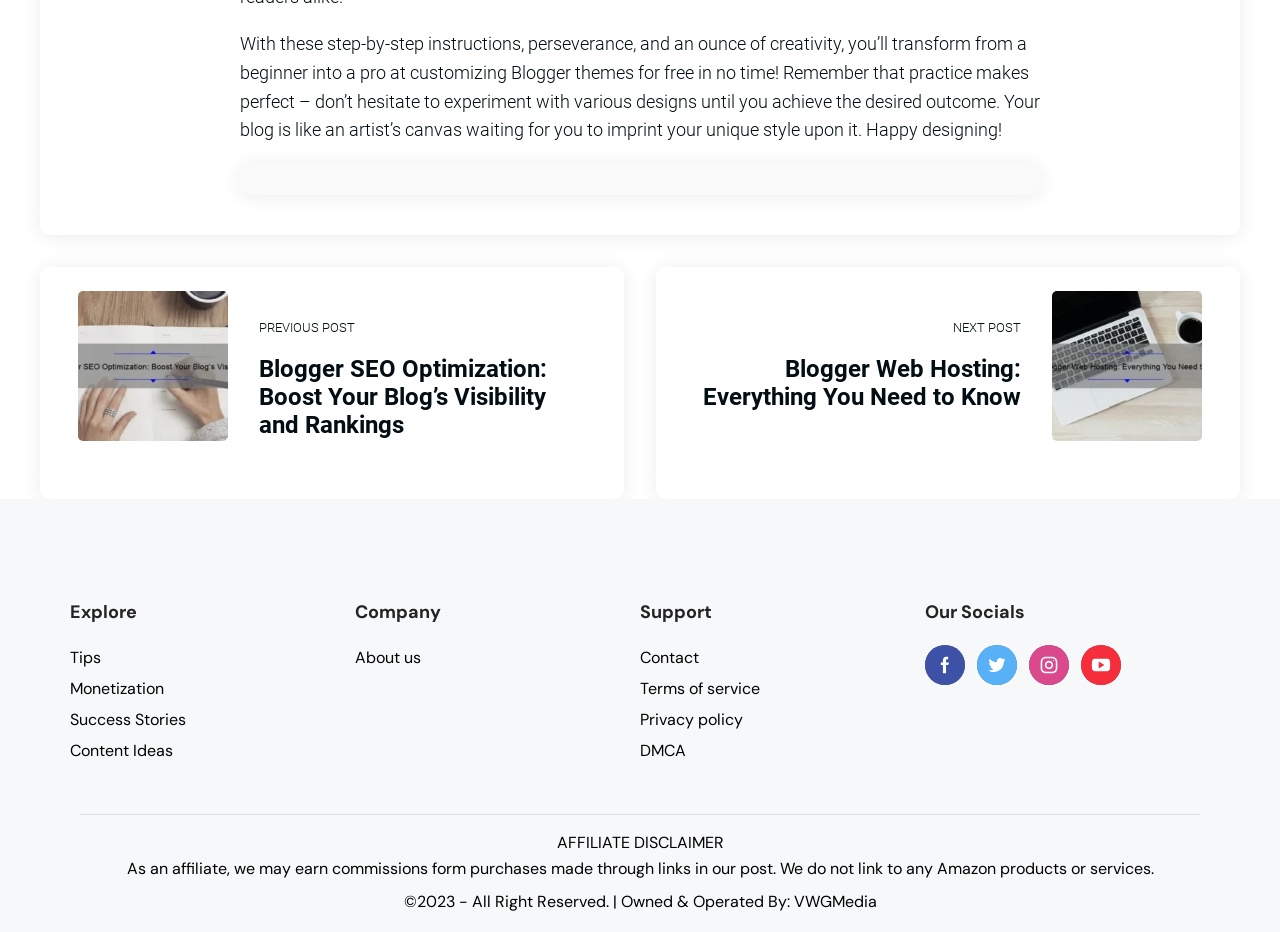Bounding box coordinates should be provided in the format (top-left x, top-left y, bottom-right x, bottom-right y) with all values between 0 and 1. Identify the bounding box for this UI element: Privacy policy

[0.5, 0.761, 0.58, 0.783]